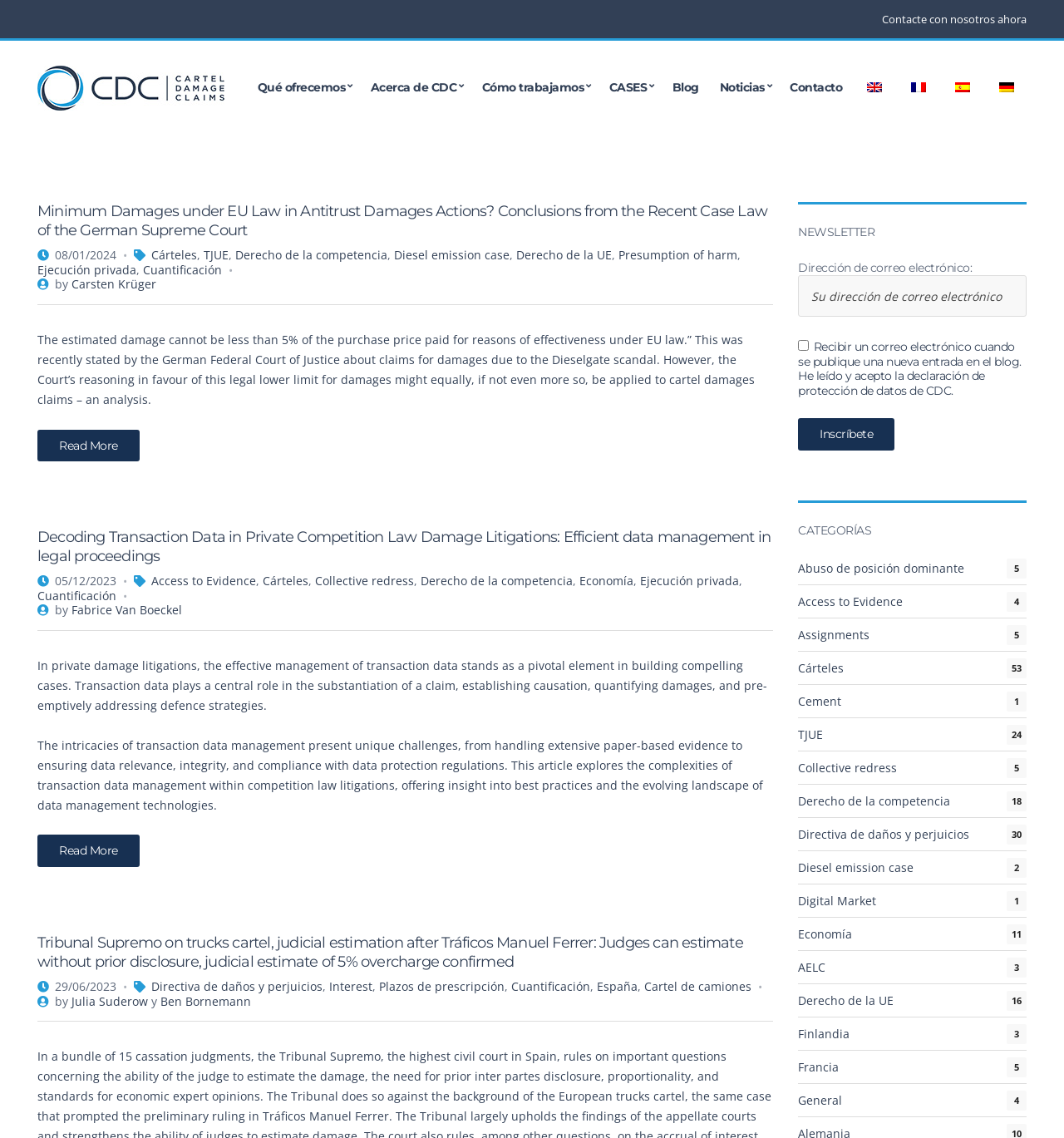Produce an extensive caption that describes everything on the webpage.

The webpage is titled "Quantification Archives - CDC" and has a prominent header section at the top with a CDC logo and several links to different sections of the website, including "Qué ofrecemos", "Acerca de CDC", "Cómo trabajamos", and more. Below the header, there is a section with a series of articles, each with a heading, a brief summary, and a "Read More" link.

The first article has a heading "Minimum Damages under EU Law in Antitrust Damages Actions? Conclusions from the Recent Case Law of the German Supreme Court" and is accompanied by a brief summary and several links to related topics such as "Cárteles", "TJUE", and "Derecho de la competencia". The article also has a timestamp "08/01/2024" and an author "Carsten Krüger".

The second article has a heading "Decoding Transaction Data in Private Competition Law Damage Litigations: Efficient data management in legal proceedings" and is accompanied by a brief summary and several links to related topics such as "Access to Evidence", "Cárteles", and "Economía". The article also has a timestamp "05/12/2023" and an author "Fabrice Van Boeckel".

The third article has a heading "Tribunal Supremo on trucks cartel, judicial estimation after Tráficos Manuel Ferrer: Judges can estimate without prior disclosure, judicial estimate of 5% overcharge confirmed" and is accompanied by a brief summary and several links to related topics such as "Directiva de daños y perjuicios", "Interest", and "Cuantificación". The article also has a timestamp "29/06/2023" and authors "Julia Suderow" and "Ben Bornemann".

On the right side of the page, there is a complementary section with a heading "NEWSLETTER" and a field to enter an email address.

At the bottom of the page, there are several links to different languages, including "en_GB", "fr_FR", "es_ES", and "de_DE_formal", each with a corresponding flag icon.